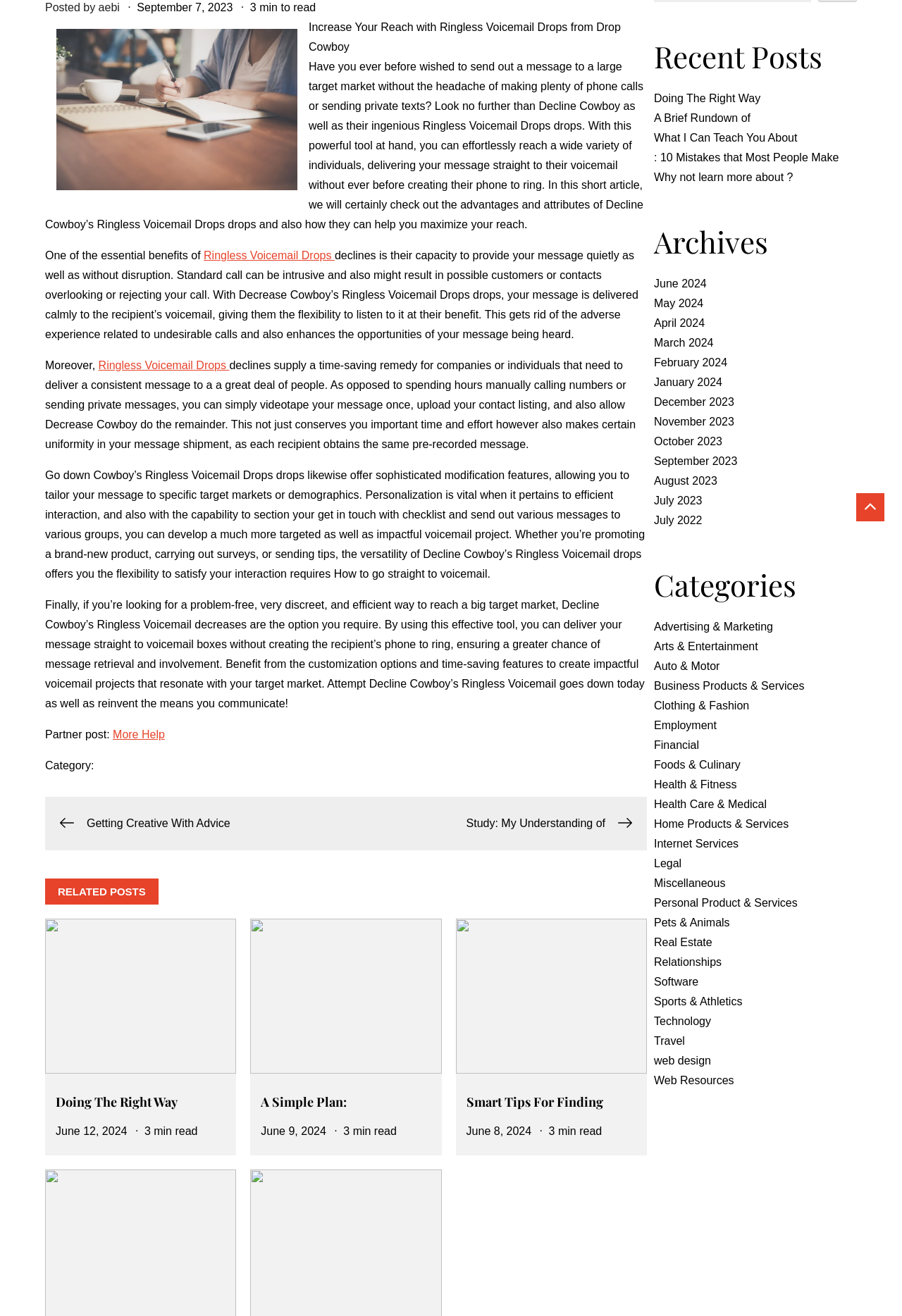Determine the bounding box coordinates for the HTML element mentioned in the following description: "June 2024". The coordinates should be a list of four floats ranging from 0 to 1, represented as [left, top, right, bottom].

[0.725, 0.211, 0.783, 0.22]